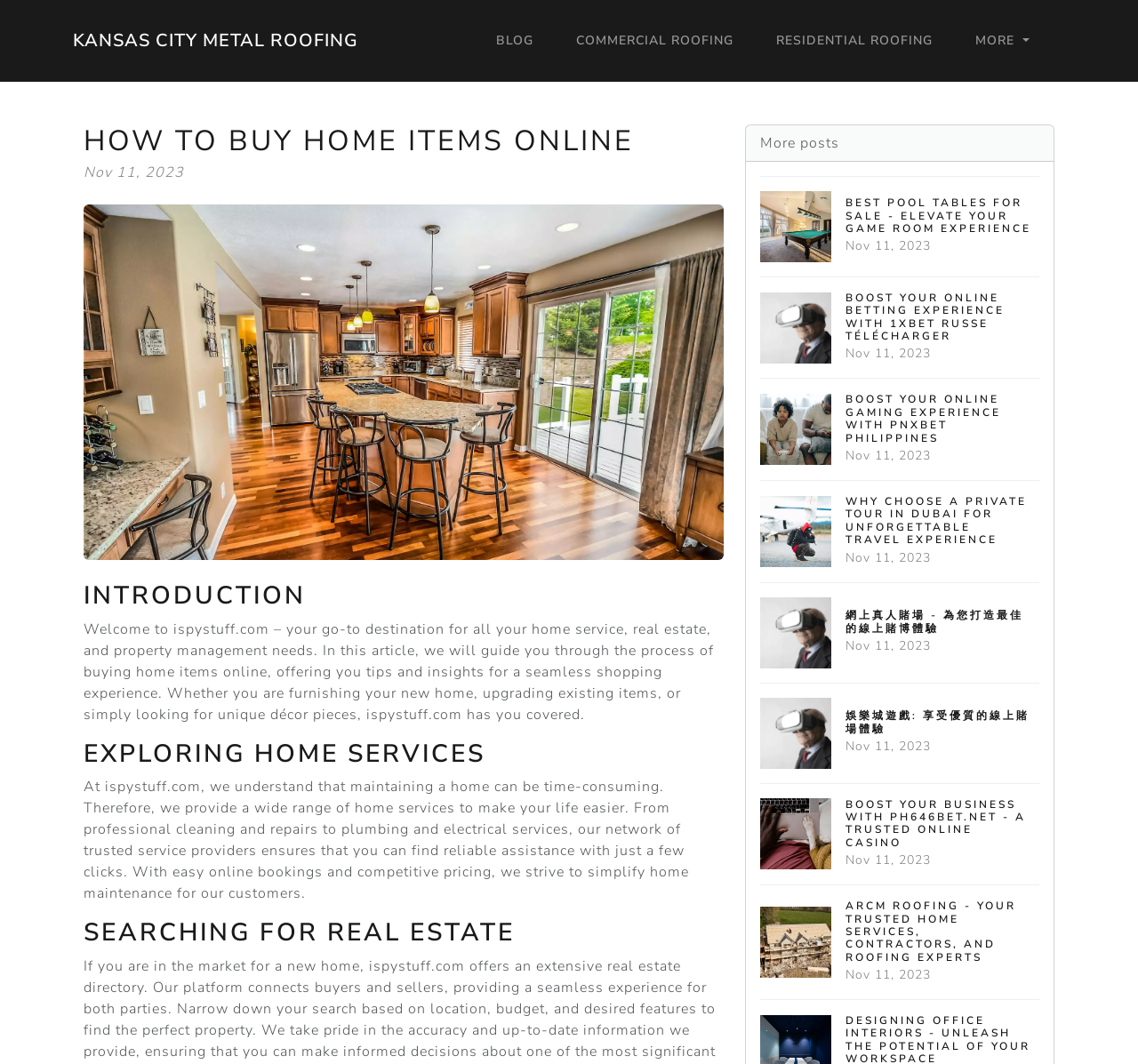Please specify the bounding box coordinates in the format (top-left x, top-left y, bottom-right x, bottom-right y), with all values as floating point numbers between 0 and 1. Identify the bounding box of the UI element described by: Blog

[0.43, 0.02, 0.475, 0.057]